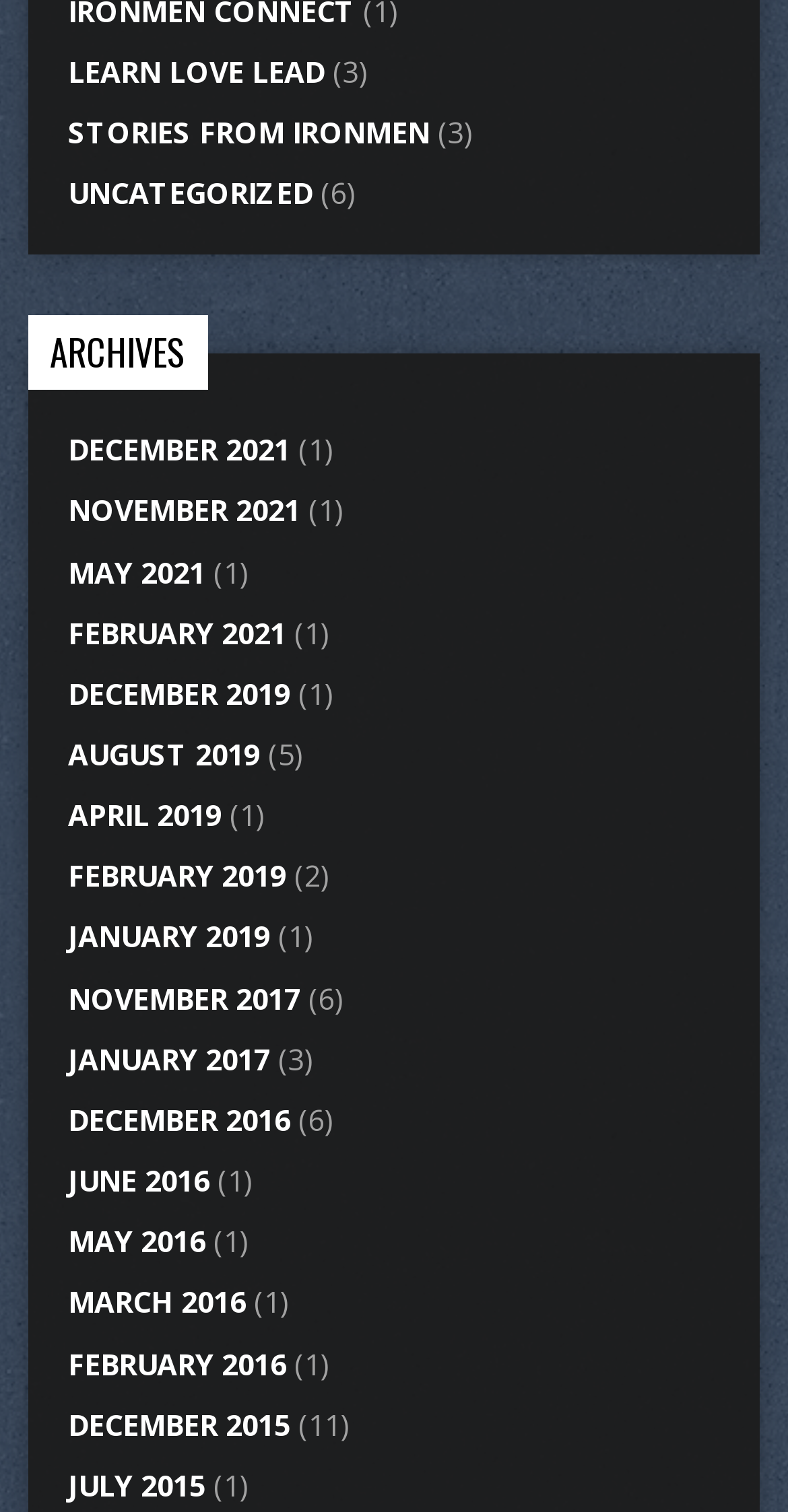Identify the bounding box coordinates for the UI element described as follows: "Learn Love Lead". Ensure the coordinates are four float numbers between 0 and 1, formatted as [left, top, right, bottom].

[0.086, 0.035, 0.412, 0.06]